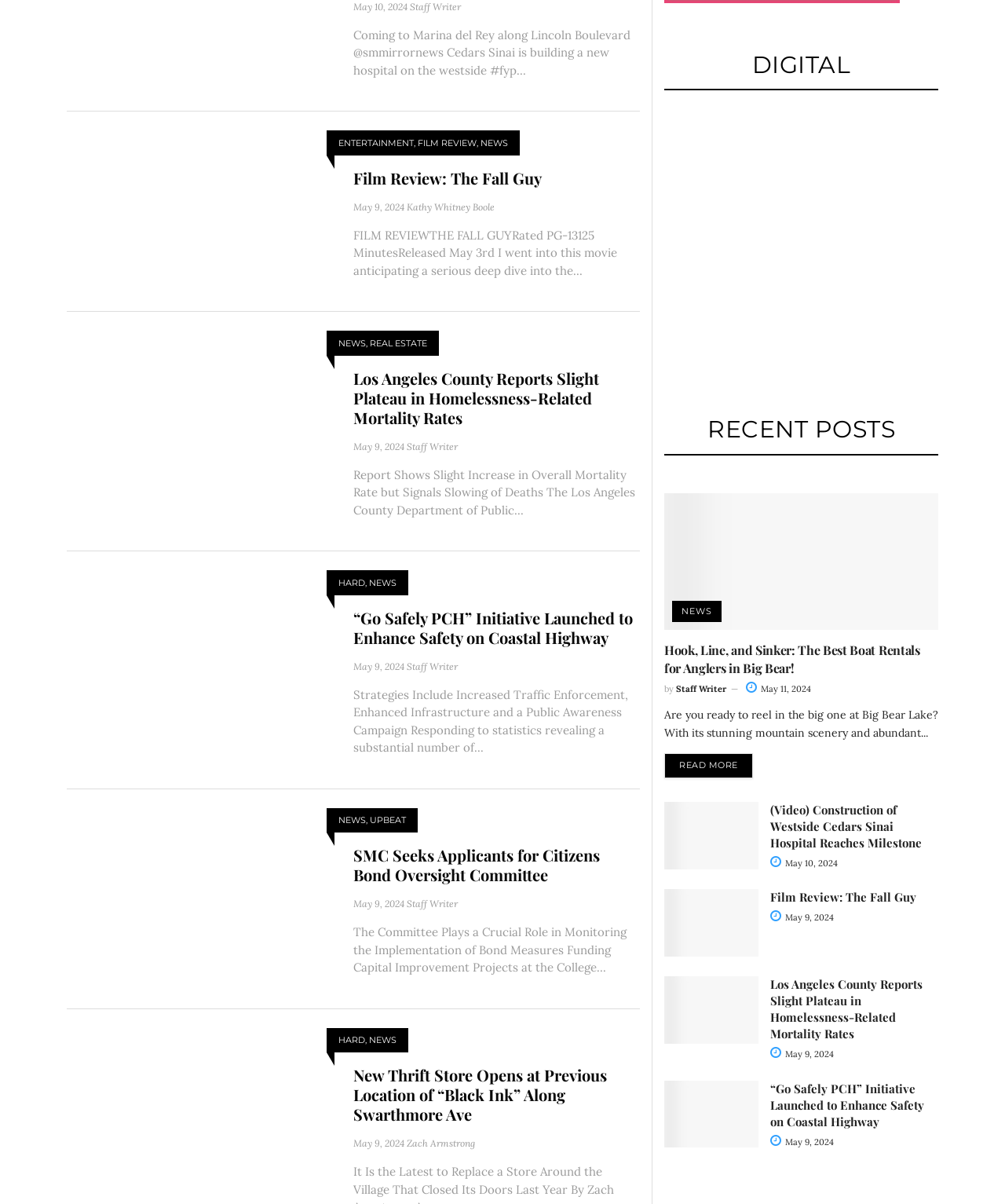Please answer the following question using a single word or phrase: 
What is the date of the article 'Film Review: The Fall Guy'?

May 9, 2024